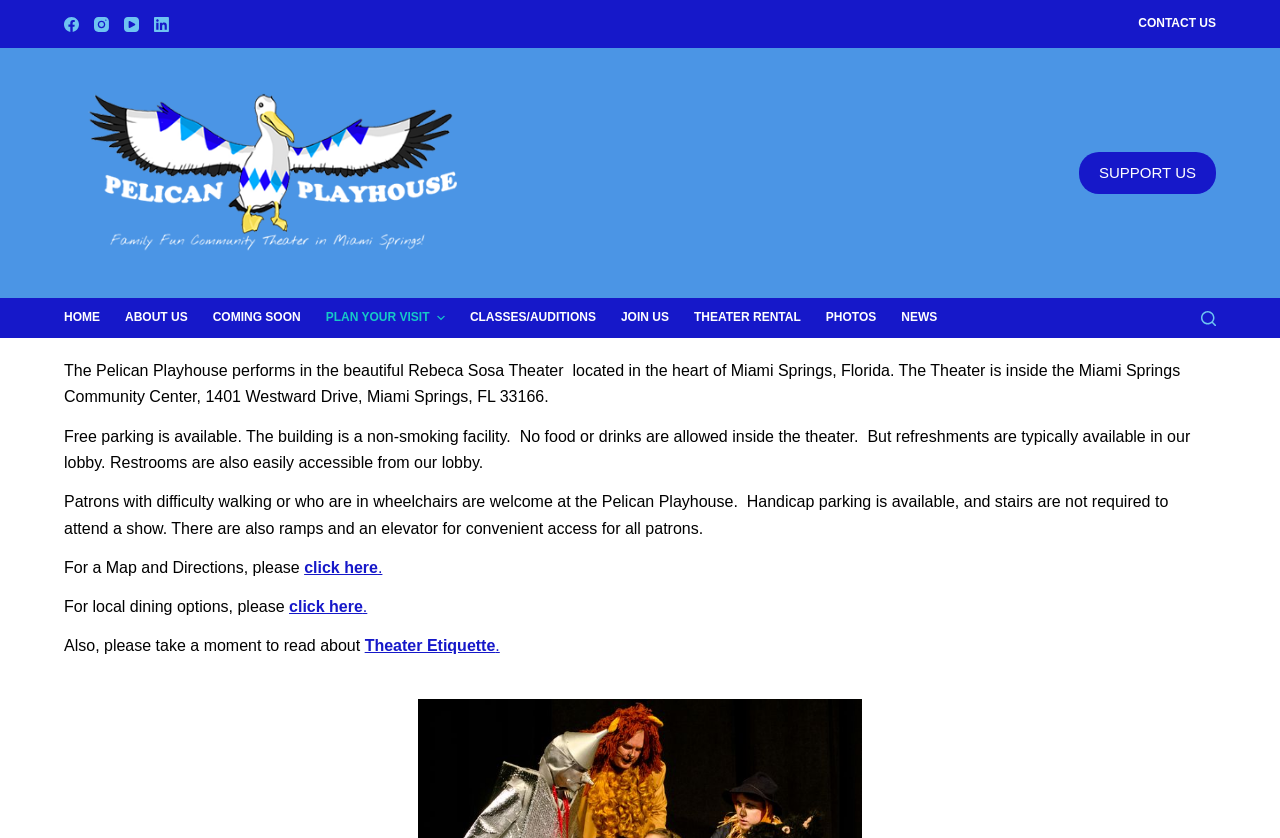Offer a detailed account of what is visible on the webpage.

The webpage is about planning a visit to the Pelican Playhouse Inc. At the top left corner, there are social media links to Facebook, Instagram, YouTube, and LinkedIn. Next to these links is the Pelican Playhouse main logo. On the top right corner, there is a navigation menu with a "CONTACT US" option.

Below the logo, there is a horizontal navigation menu with options such as "HOME", "ABOUT US", "COMING SOON", "PLAN YOUR VISIT", "CLASSES/AUDITIONS", "JOIN US", "THEATER RENTAL", "PHOTOS", and "NEWS". The "PLAN YOUR VISIT" option has a small image next to it.

On the right side of the page, there is a search button. Below the navigation menu, there are three paragraphs of text describing the Pelican Playhouse's location, amenities, and accessibility features. The text explains that the theater is located in the Miami Springs Community Center, has free parking, and is a non-smoking facility. It also mentions that patrons with difficulty walking or who are in wheelchairs are welcome and that handicap parking is available.

Further down the page, there are links to get directions to the theater, local dining options, and to read about theater etiquette.